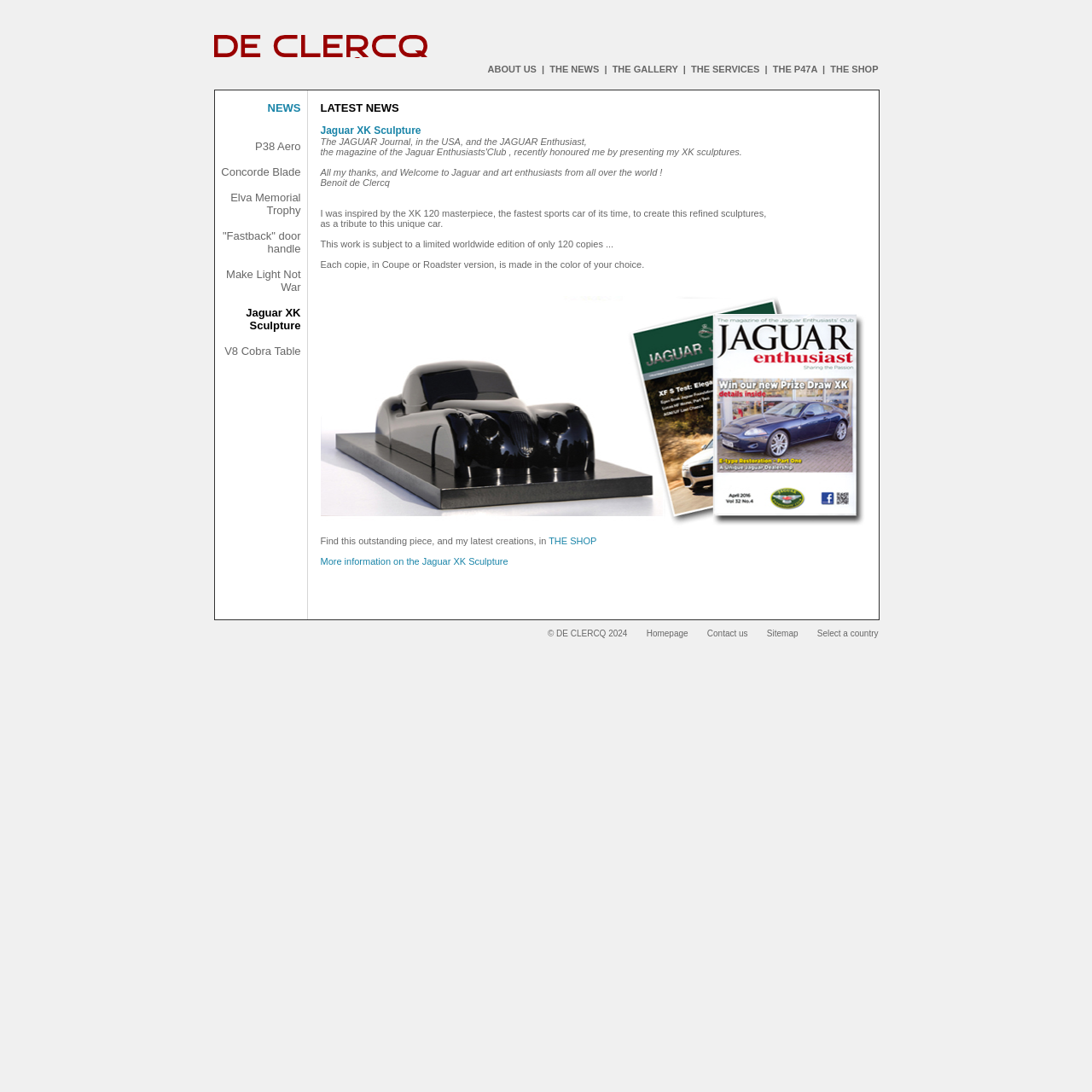Identify the bounding box coordinates of the element to click to follow this instruction: 'Click on ABOUT US'. Ensure the coordinates are four float values between 0 and 1, provided as [left, top, right, bottom].

[0.446, 0.059, 0.491, 0.068]